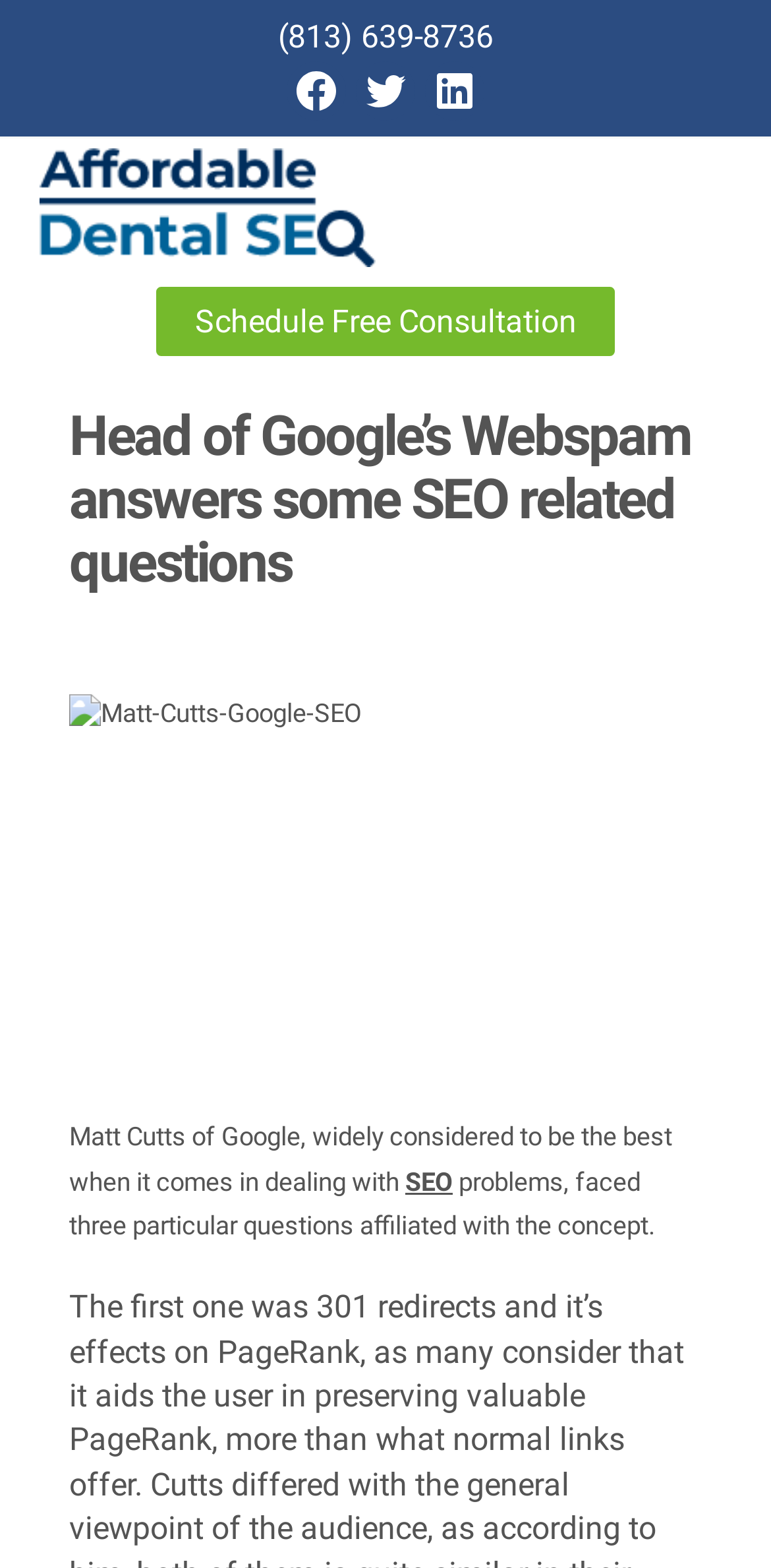Pinpoint the bounding box coordinates of the element you need to click to execute the following instruction: "visit the social media page". The bounding box should be represented by four float numbers between 0 and 1, in the format [left, top, right, bottom].

[0.372, 0.039, 0.449, 0.077]